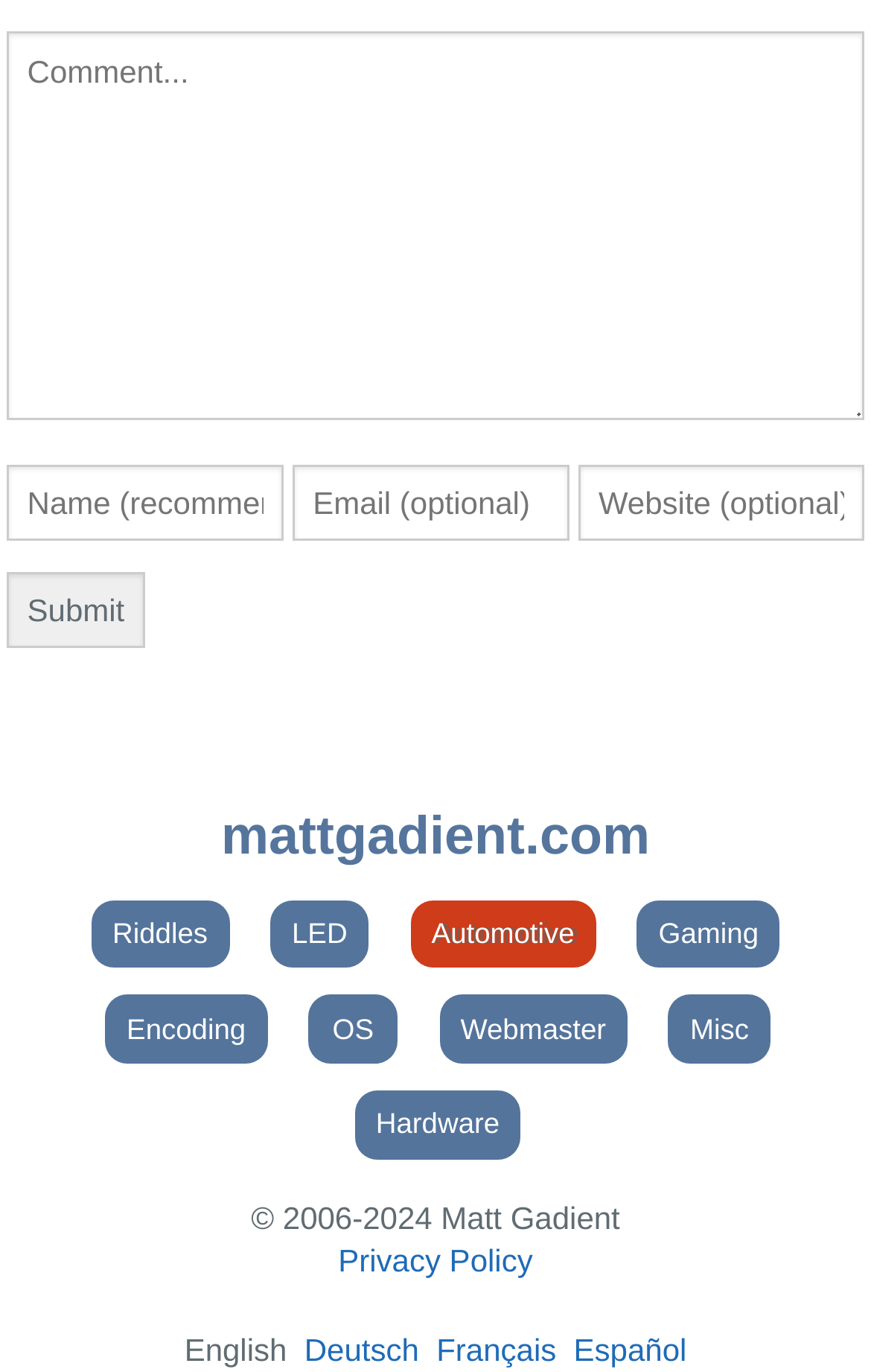Extract the bounding box coordinates for the UI element described as: "aria-label="Your Website" name="url" placeholder="Website (optional)"".

[0.664, 0.339, 0.992, 0.394]